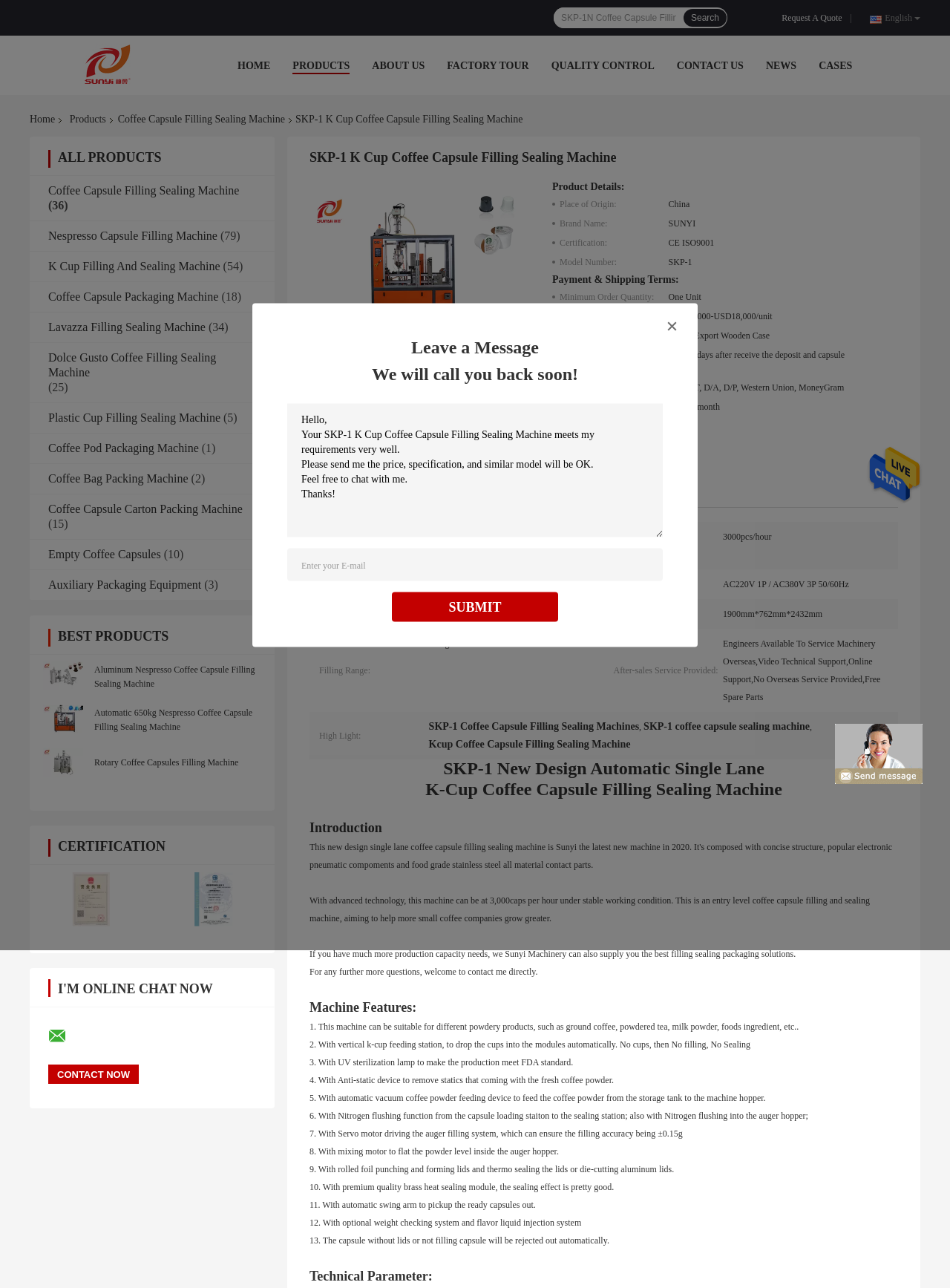Please identify the bounding box coordinates of the region to click in order to complete the given instruction: "Search for products". The coordinates should be four float numbers between 0 and 1, i.e., [left, top, right, bottom].

[0.583, 0.006, 0.72, 0.022]